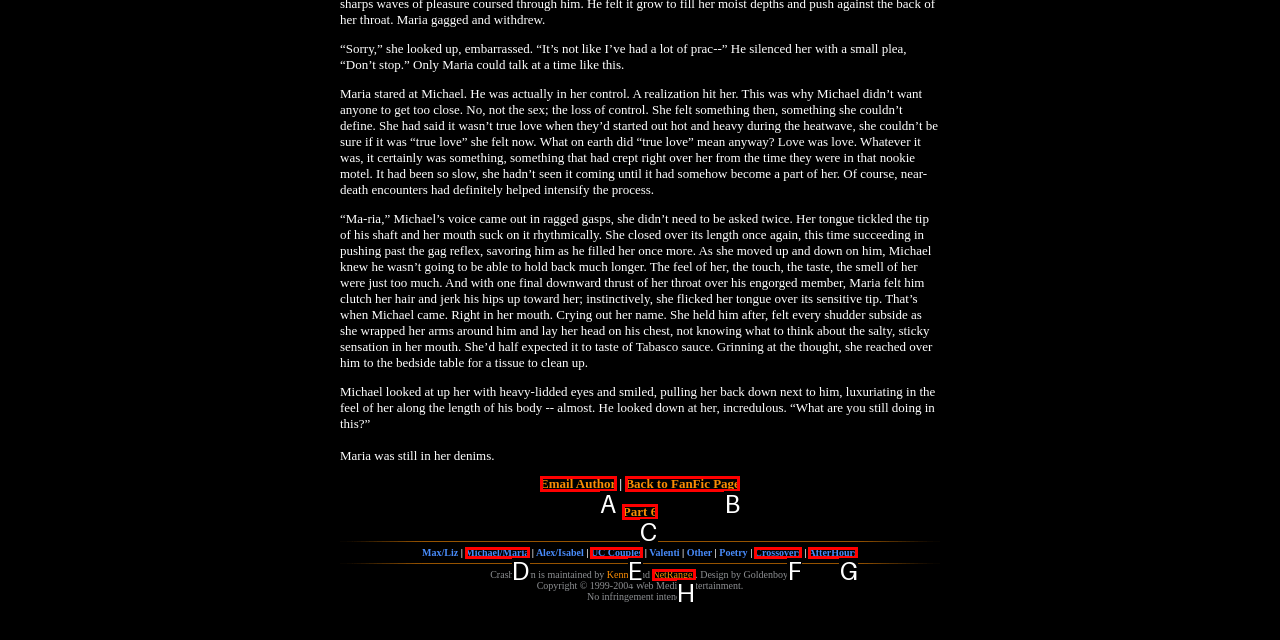Select the option that matches this description: UC Couples
Answer by giving the letter of the chosen option.

E